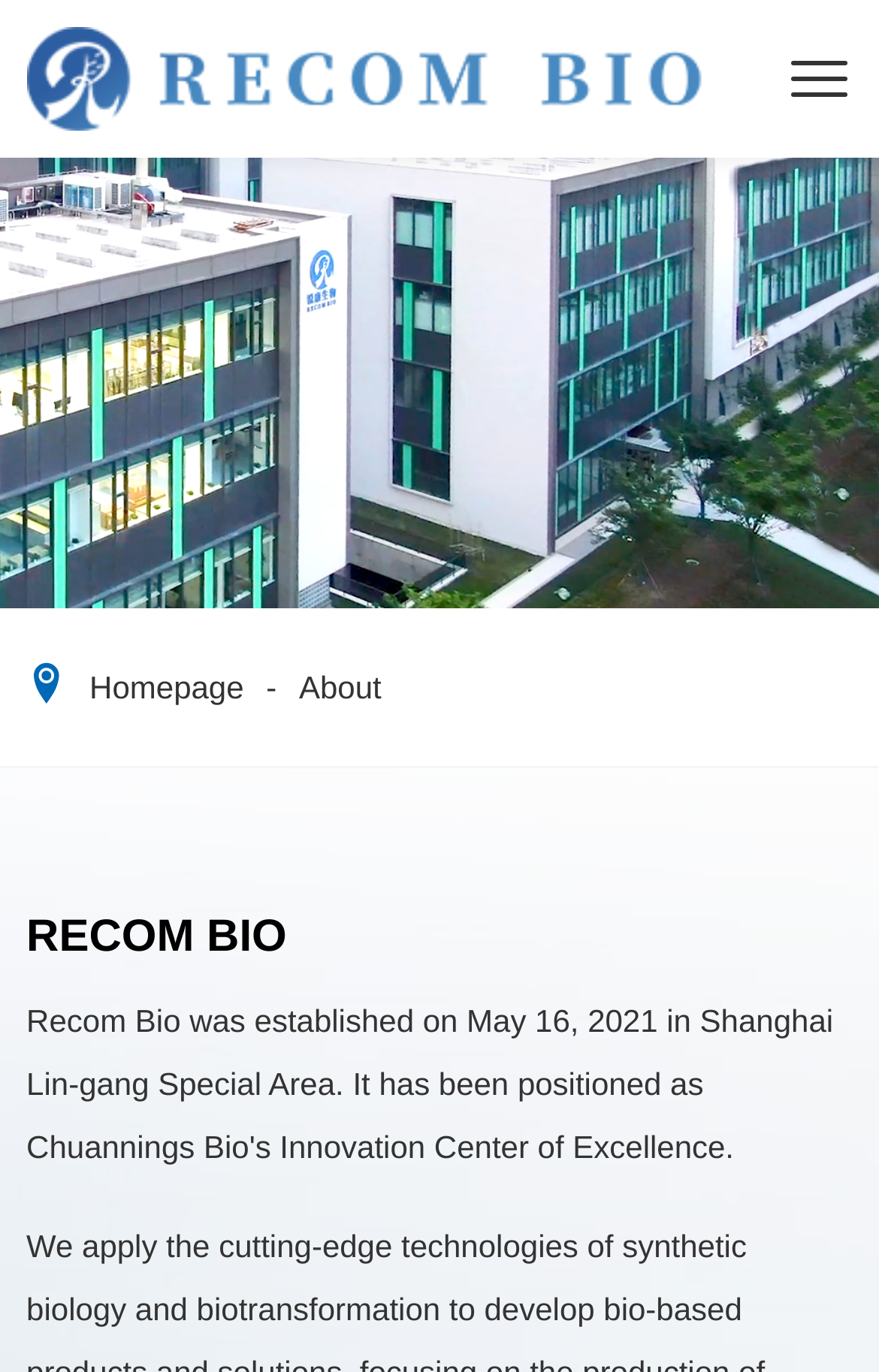Consider the image and give a detailed and elaborate answer to the question: 
What is the logo of the company?

The logo of the company can be found at the top left corner of the webpage, which is an image with the text 'logo' and is also a link. The bounding box coordinates of the logo are [0.03, 0.019, 0.799, 0.096].